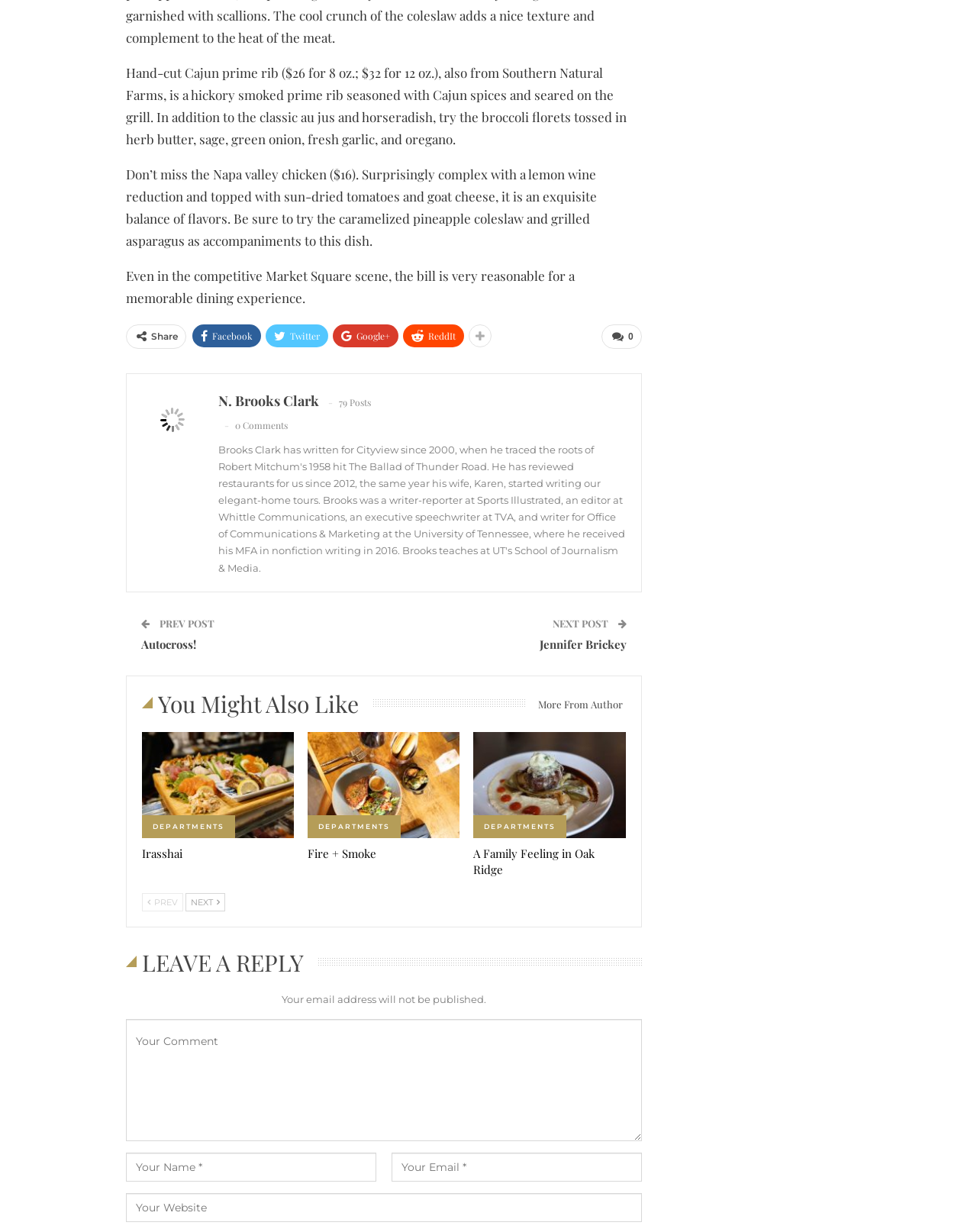What is the purpose of the textbox at the bottom?
Respond to the question with a single word or phrase according to the image.

Leave a reply